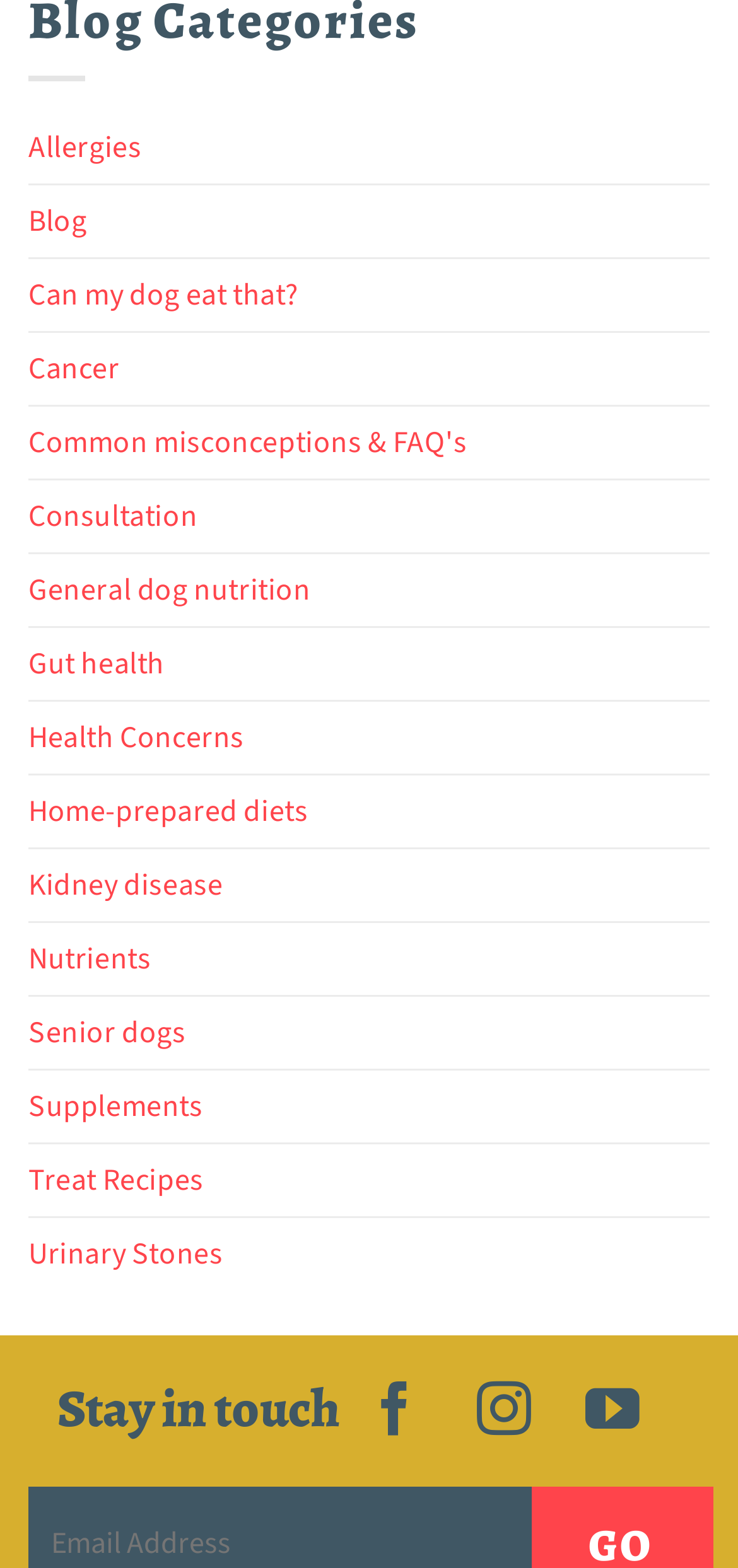What is the first link on the webpage?
Using the visual information, reply with a single word or short phrase.

Allergies